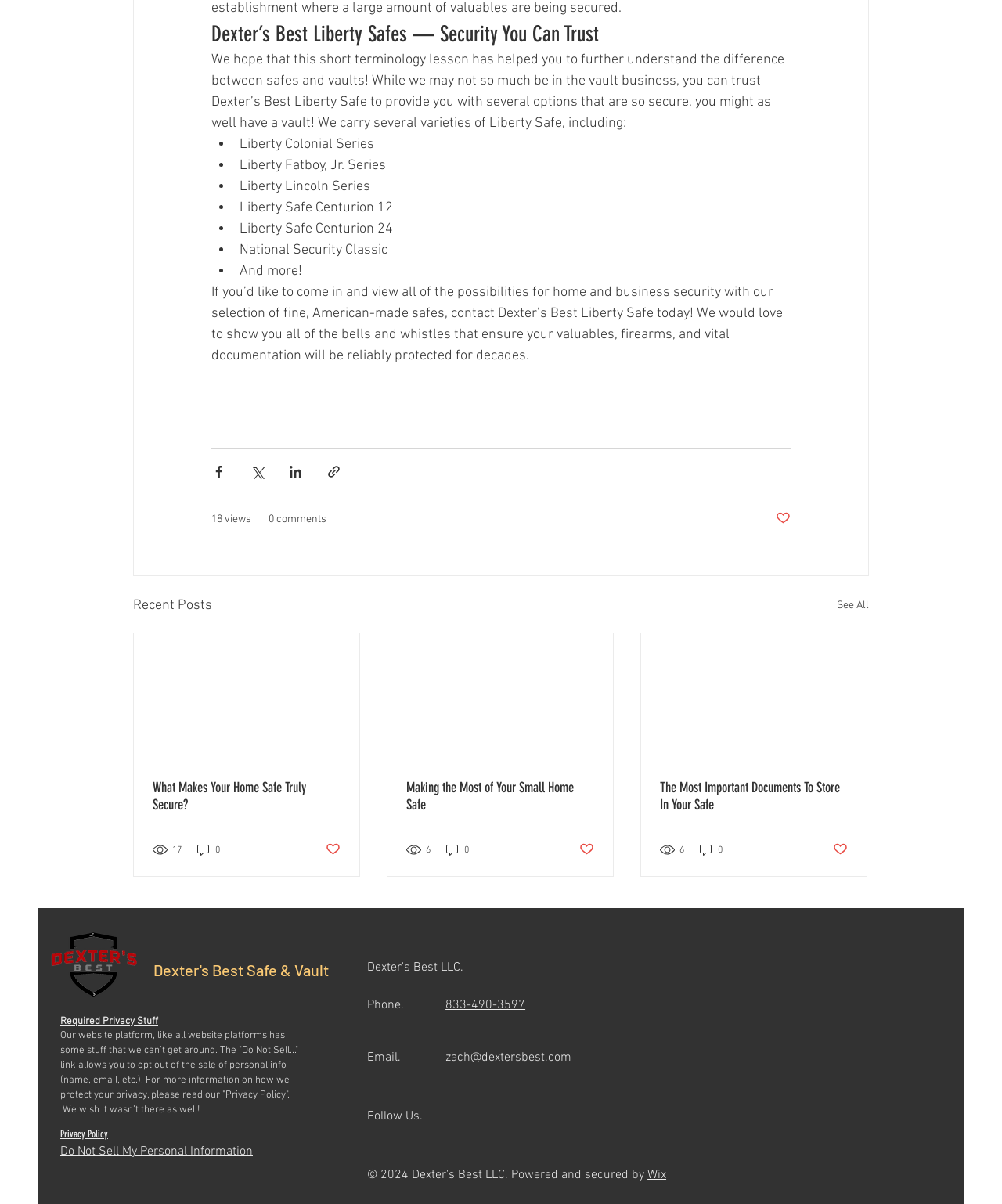What social media platforms can I follow Dexter's Best Liberty Safe on?
Look at the image and provide a short answer using one word or a phrase.

Instagram, Youtube, Facebook